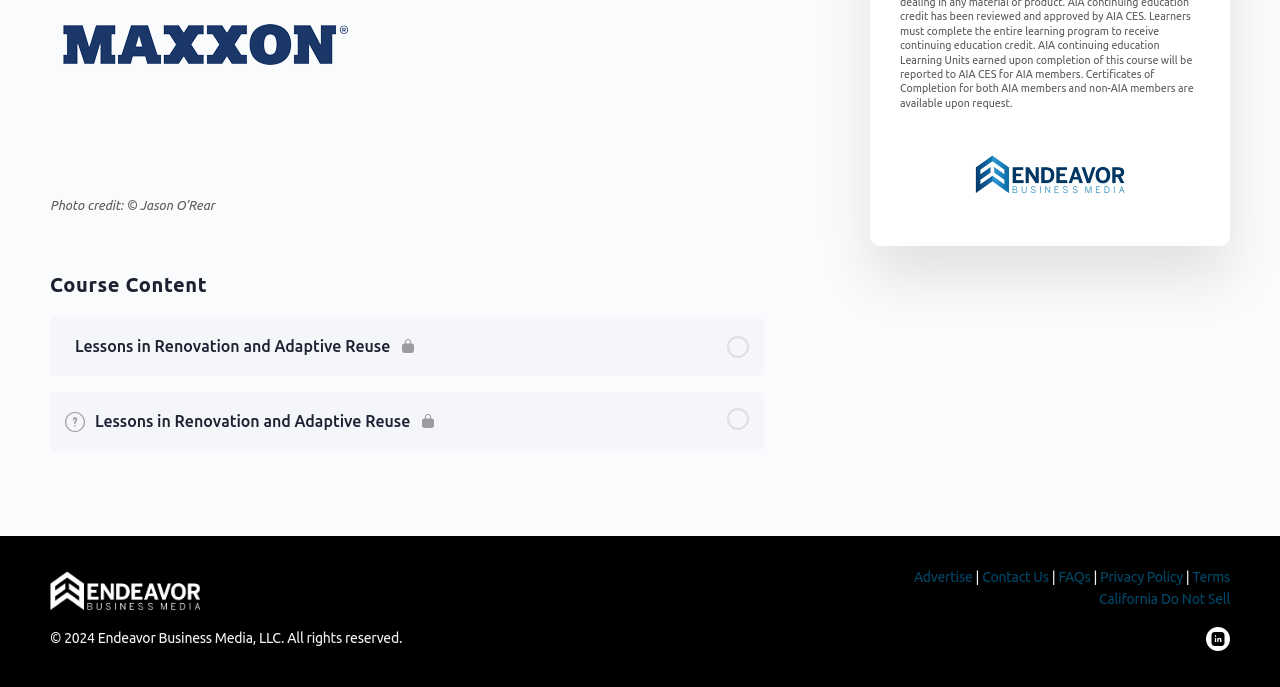Specify the bounding box coordinates of the area to click in order to execute this command: 'View photo credit information'. The coordinates should consist of four float numbers ranging from 0 to 1, and should be formatted as [left, top, right, bottom].

[0.039, 0.288, 0.168, 0.309]